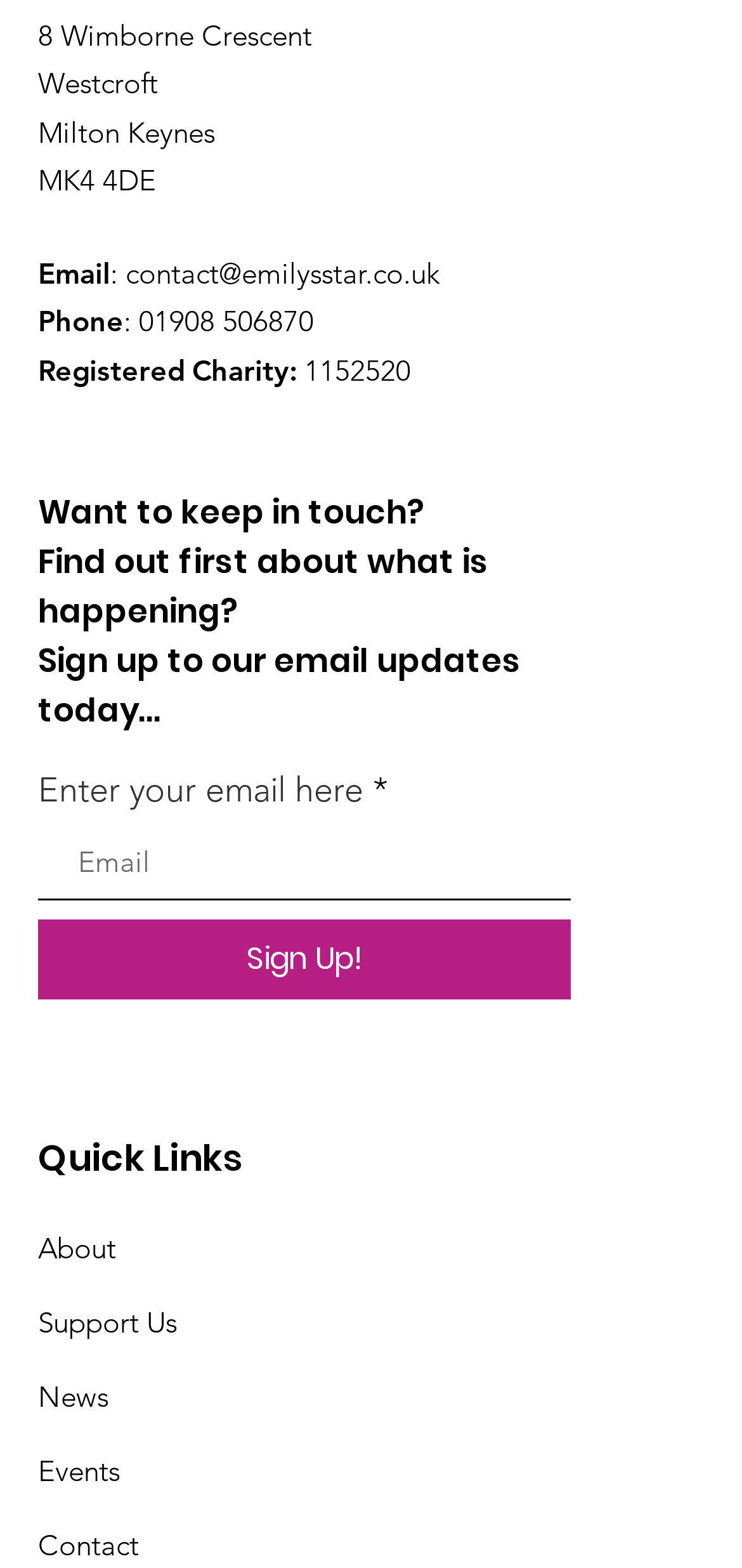Mark the bounding box of the element that matches the following description: "Support Us".

[0.051, 0.832, 0.238, 0.855]